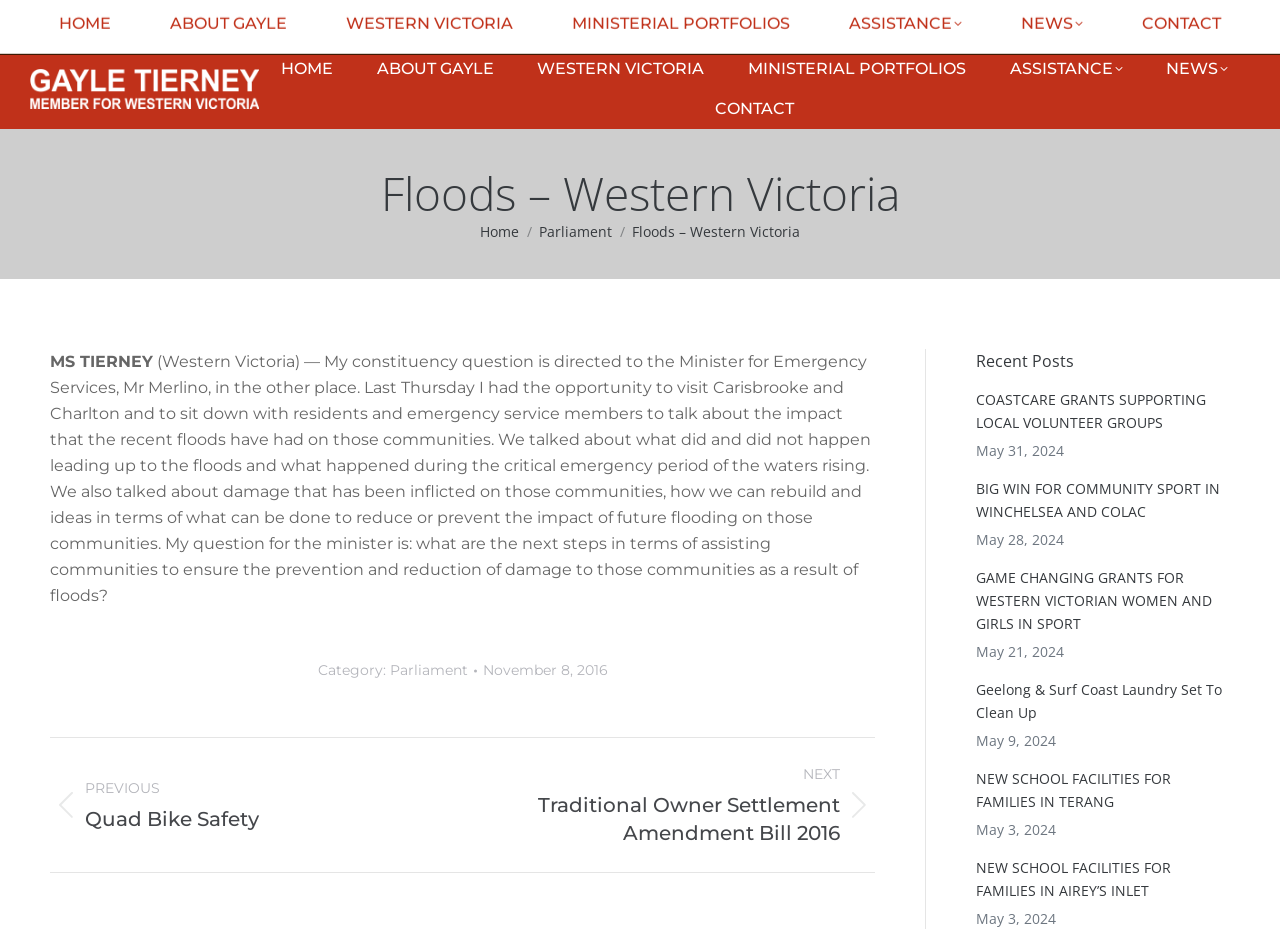What is the navigation section below the post?
Look at the image and provide a detailed response to the question.

I found the heading element with the text 'Post navigation' at coordinates [0.039, 0.793, 0.04, 0.794]. This section likely contains links to previous and next posts.